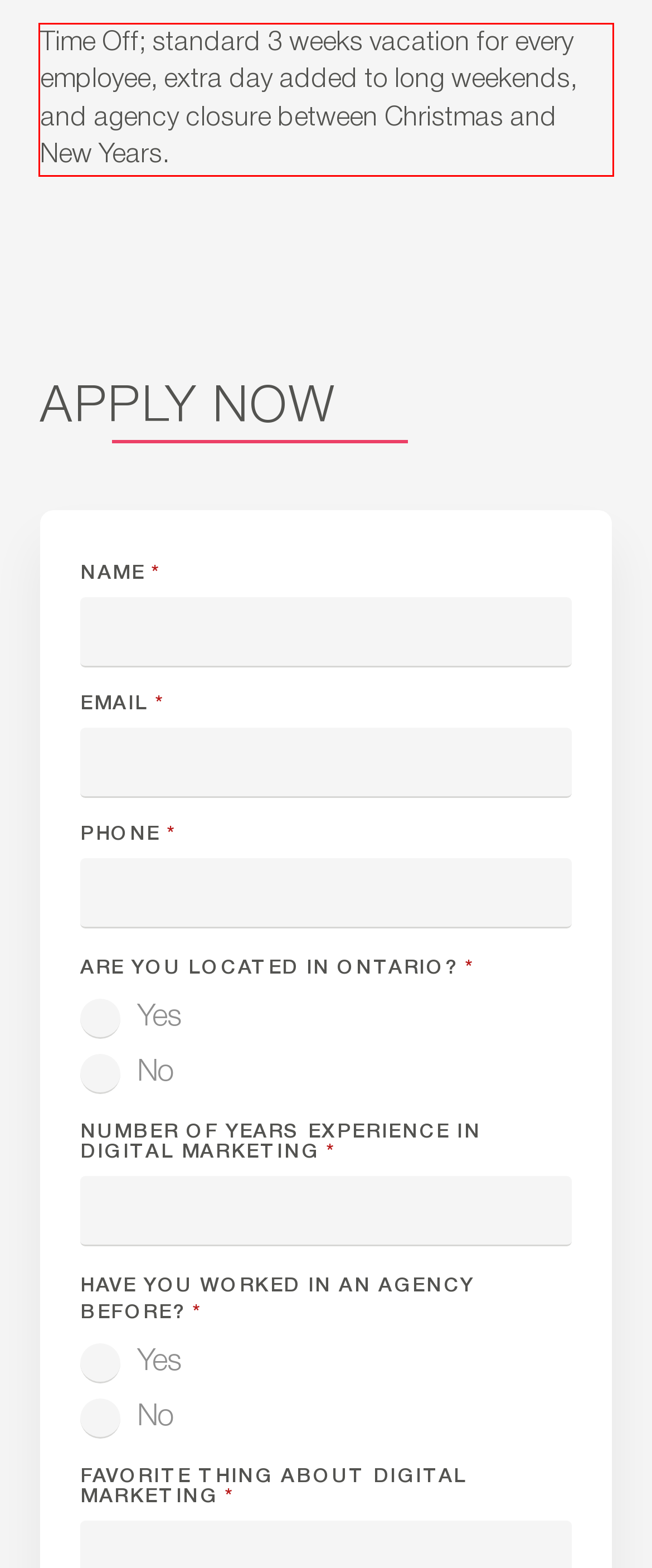Examine the screenshot of the webpage, locate the red bounding box, and generate the text contained within it.

Time Off; standard 3 weeks vacation for every employee, extra day added to long weekends, and agency closure between Christmas and New Years.